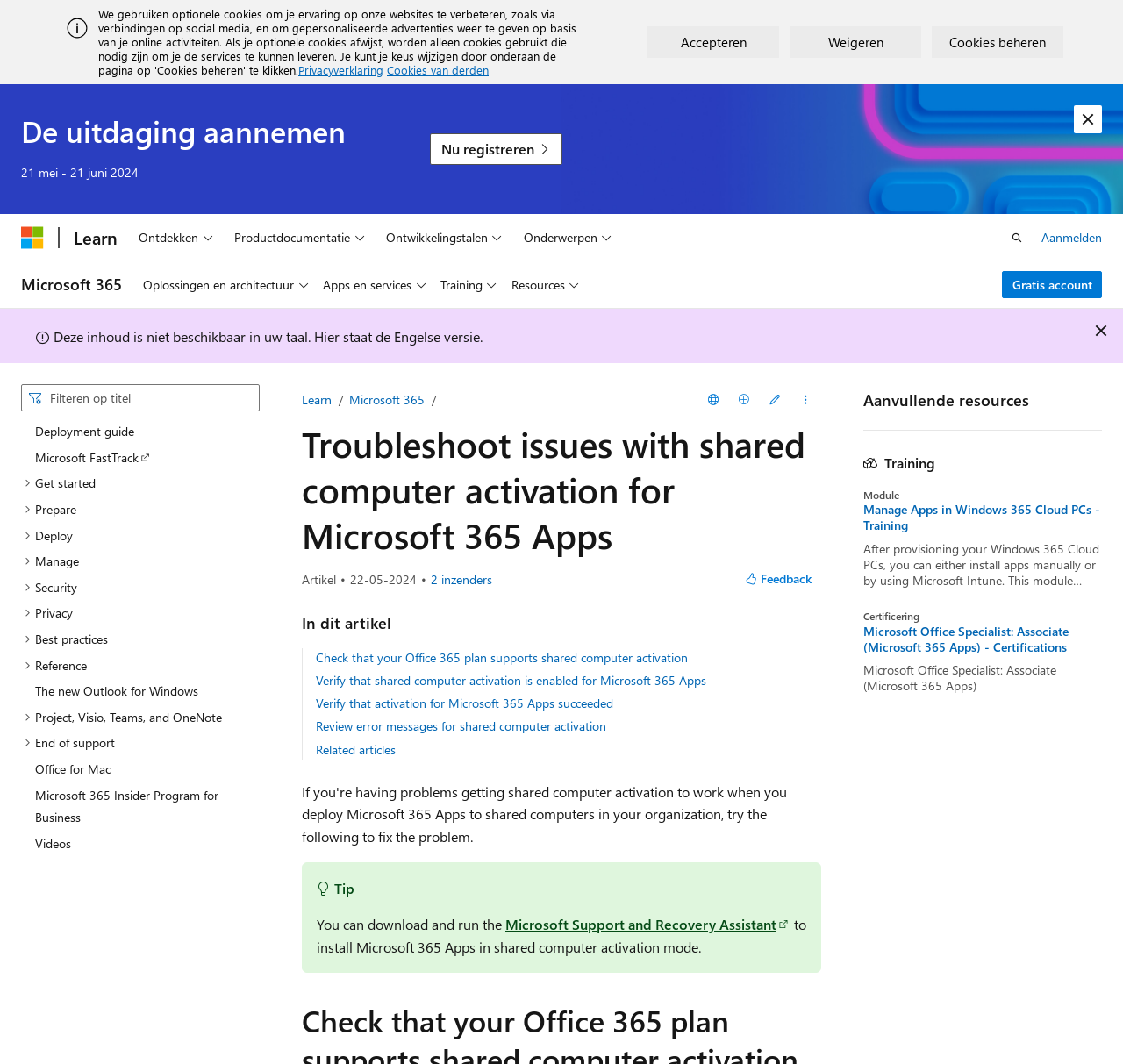Please find the bounding box for the UI component described as follows: "Lezen in het Engels".

[0.621, 0.363, 0.649, 0.389]